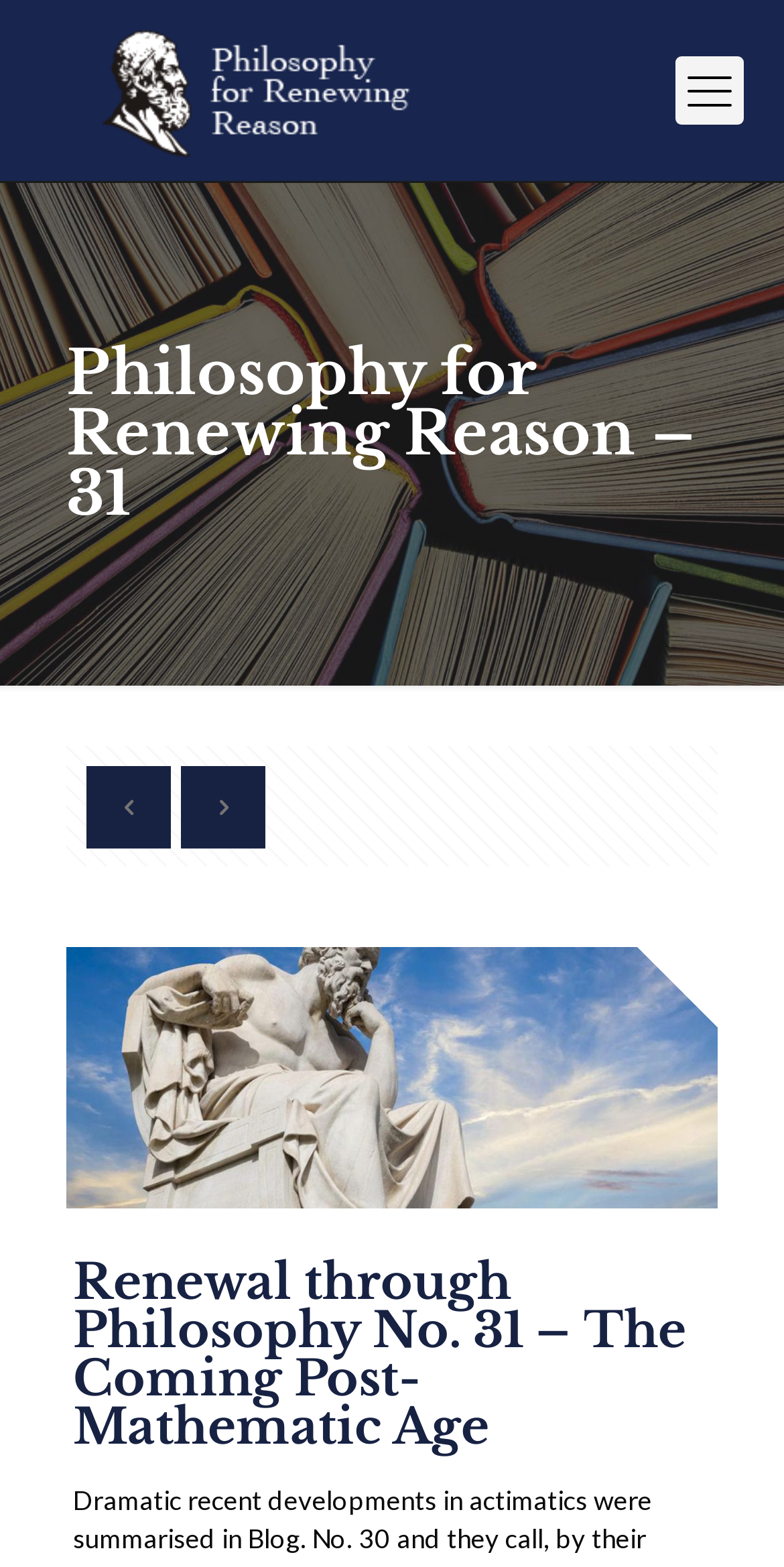Create a detailed description of the webpage's content and layout.

The webpage is titled "Philosophy for Renewing Reason" and has a logo at the top left corner, which is a clickable link. Below the logo, there is a main heading that reads "Philosophy for Renewing Reason – 31". 

On the top right corner, there are two icons, represented by Unicode characters "\ue960", which are also clickable links. 

On the left side of the page, there are three more links, represented by Unicode characters "\ue8b7" and "\ue915", positioned vertically. 

The main content of the page is headed by "Renewal through Philosophy No. 31 – The Coming Post-Mathematic Age", which is located at the bottom half of the page.